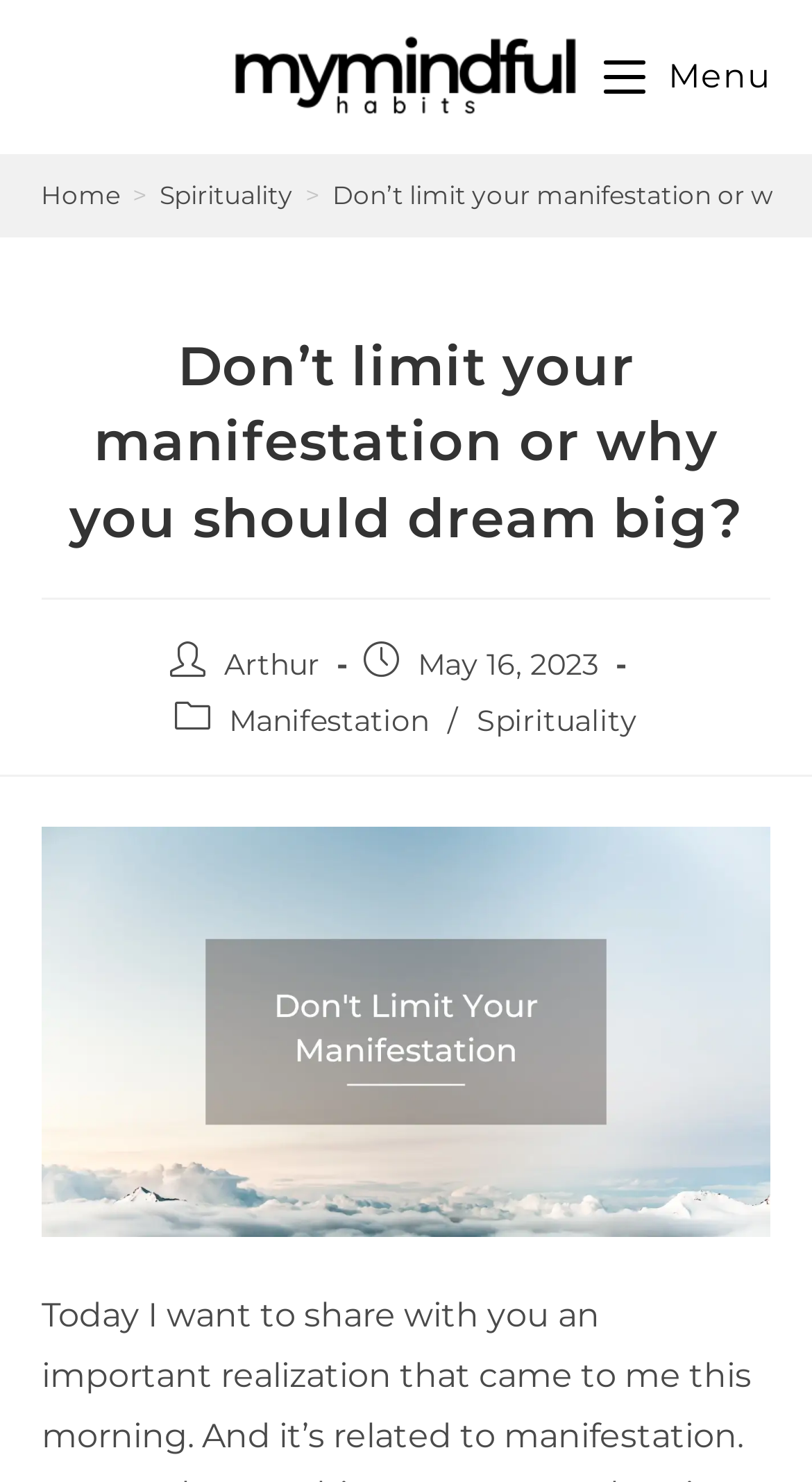Create an elaborate caption for the webpage.

This webpage appears to be a blog post titled "Don’t limit your manifestation or why you should dream big?" with a focus on spirituality and manifestation. At the top left, there is a logo of "mymindfulhabits.com" with a link to the website. Next to it, on the top right, is a "Mobile Menu" link.

Below the logo, there is a navigation bar with breadcrumbs, featuring links to "Home" and "Spirituality". The main content of the webpage is divided into two sections. The top section features a heading with the title of the blog post, followed by information about the post author, "Arthur", and the publication date, "May 16, 2023". The post category is listed as "Manifestation" and "Spirituality".

The main content of the blog post is not explicitly stated, but it is likely to be related to the title and categories mentioned. There is a large image at the bottom of the page, which appears to be a visual representation of the blog post's content. Overall, the webpage has a clean and organized structure, making it easy to navigate and read.